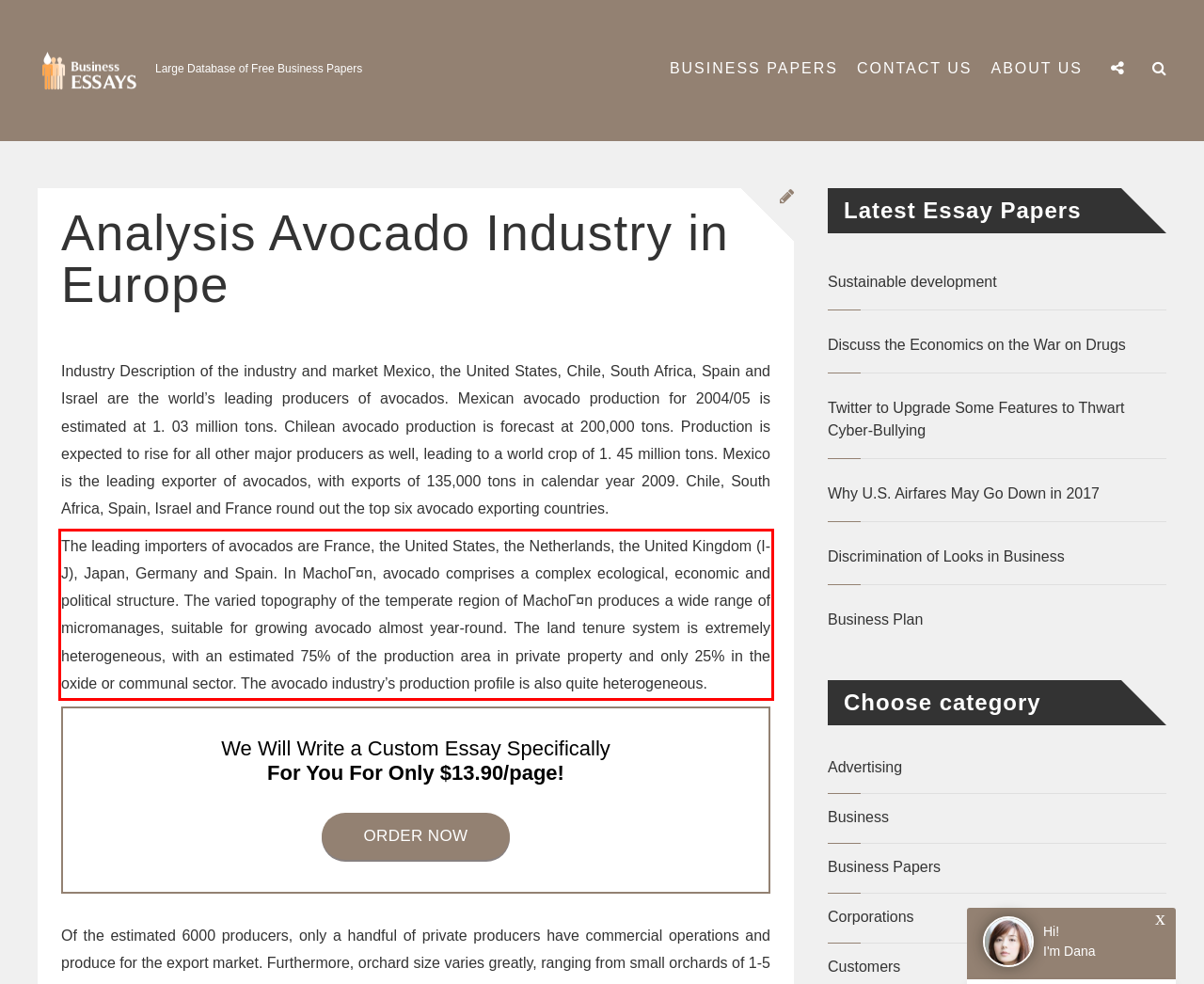View the screenshot of the webpage and identify the UI element surrounded by a red bounding box. Extract the text contained within this red bounding box.

The leading importers of avocados are France, the United States, the Netherlands, the United Kingdom (I-J), Japan, Germany and Spain. In MachoГ¤n, avocado comprises a complex ecological, economic and political structure. The varied topography of the temperate region of MachoГ¤n produces a wide range of micromanages, suitable for growing avocado almost year-round. The land tenure system is extremely heterogeneous, with an estimated 75% of the production area in private property and only 25% in the oxide or communal sector. The avocado industry’s production profile is also quite heterogeneous.